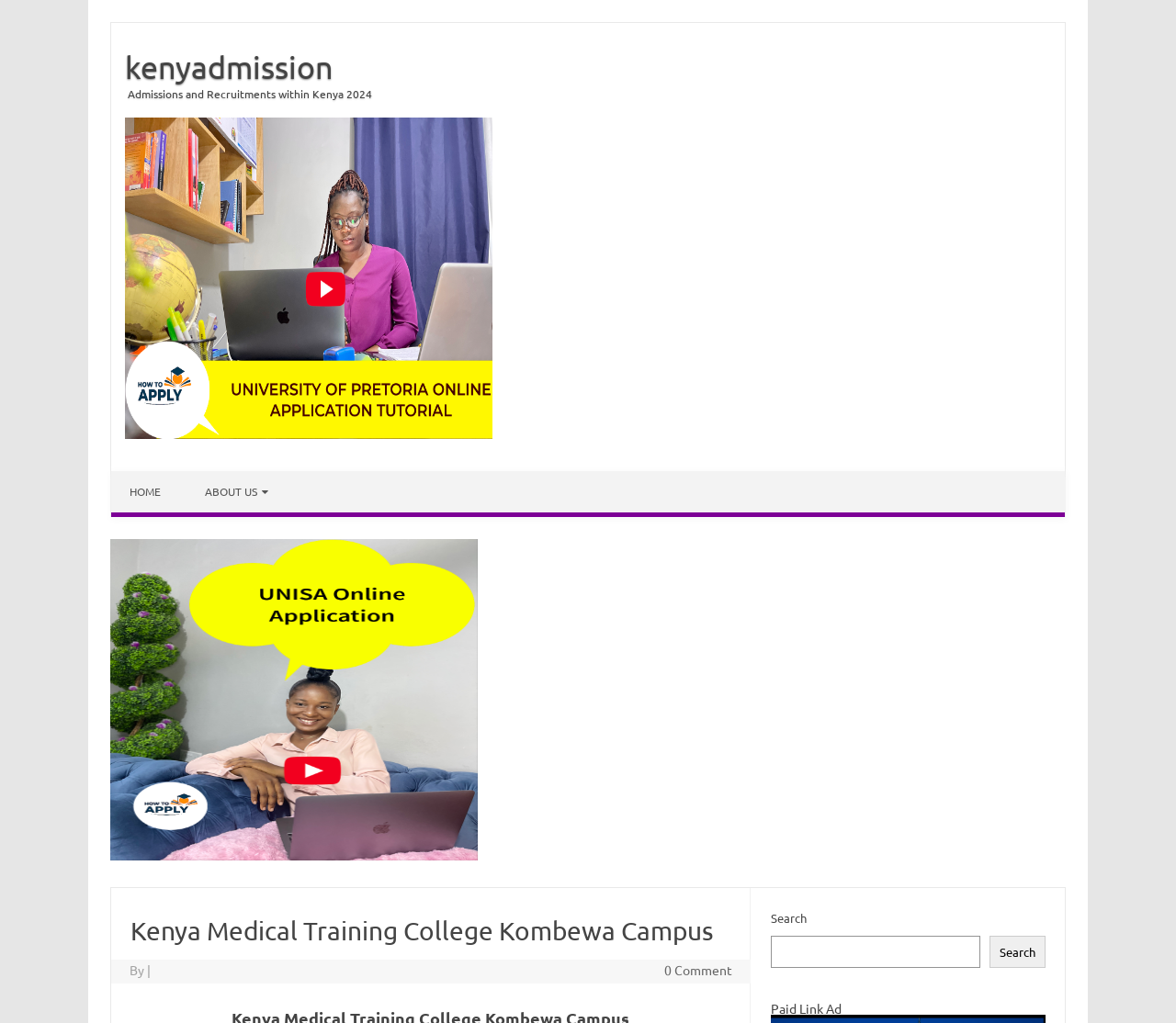What is the name of the college?
Using the information from the image, provide a comprehensive answer to the question.

The name of the college can be found in the header section of the webpage, which is 'Kenya Medical Training College Kombewa Campus'.